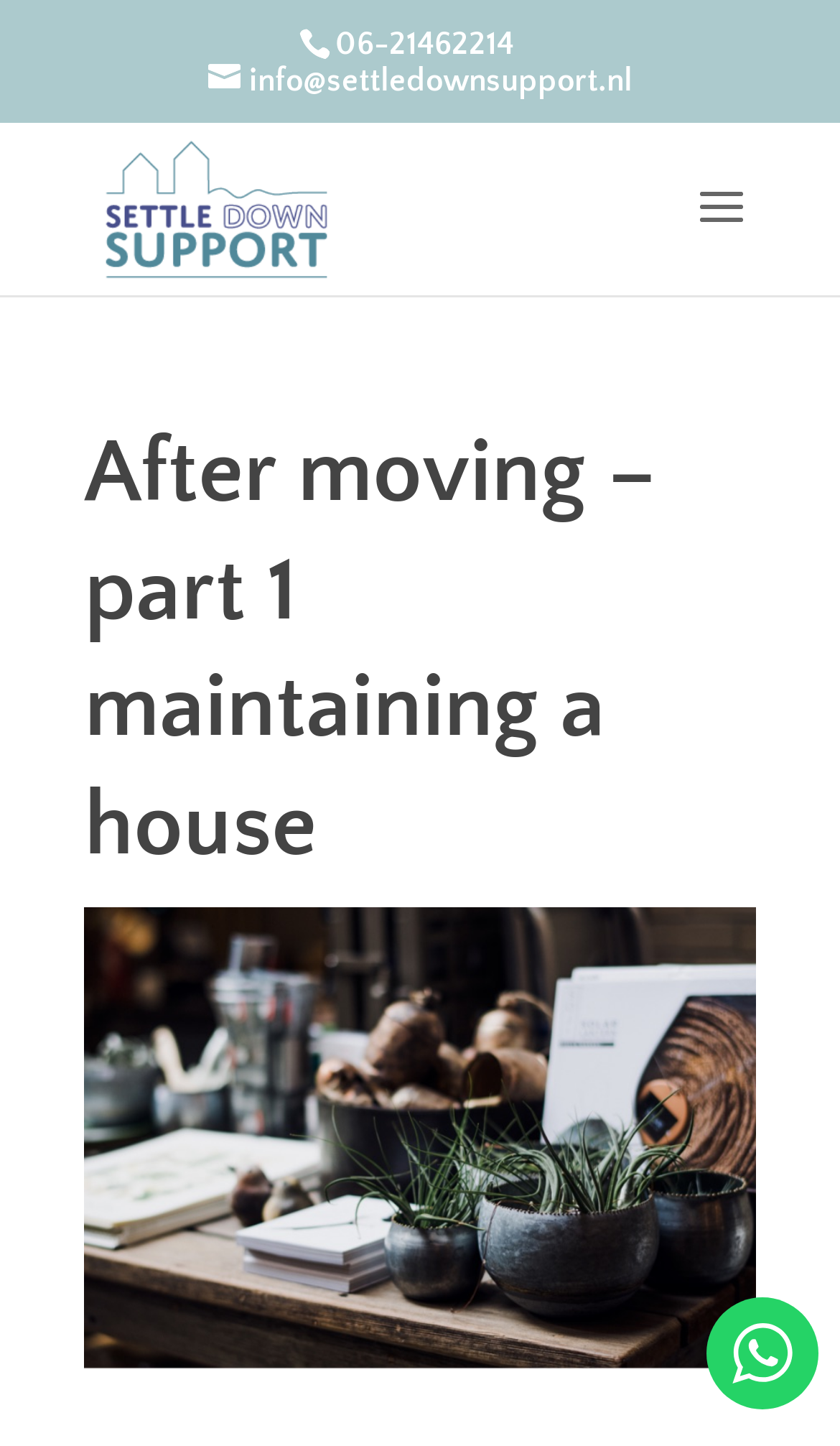What is the bounding box coordinate of the 'We are here! Speak to us' element?
Could you please answer the question thoroughly and with as much detail as possible?

I found the bounding box coordinate by looking at the generic element with the content 'We are here! Speak to us' located at the bottom of the webpage.